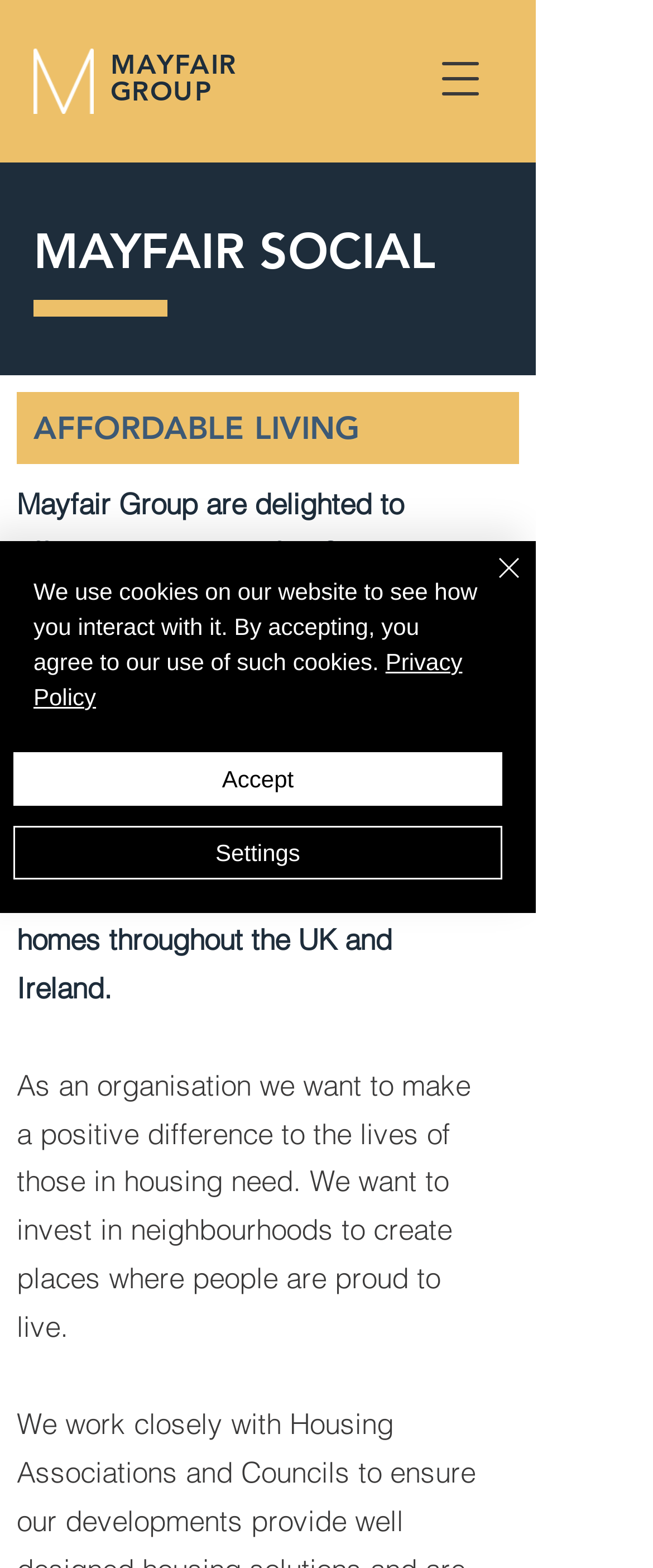Given the element description "Privacy Policy", identify the bounding box of the corresponding UI element.

[0.051, 0.413, 0.708, 0.453]